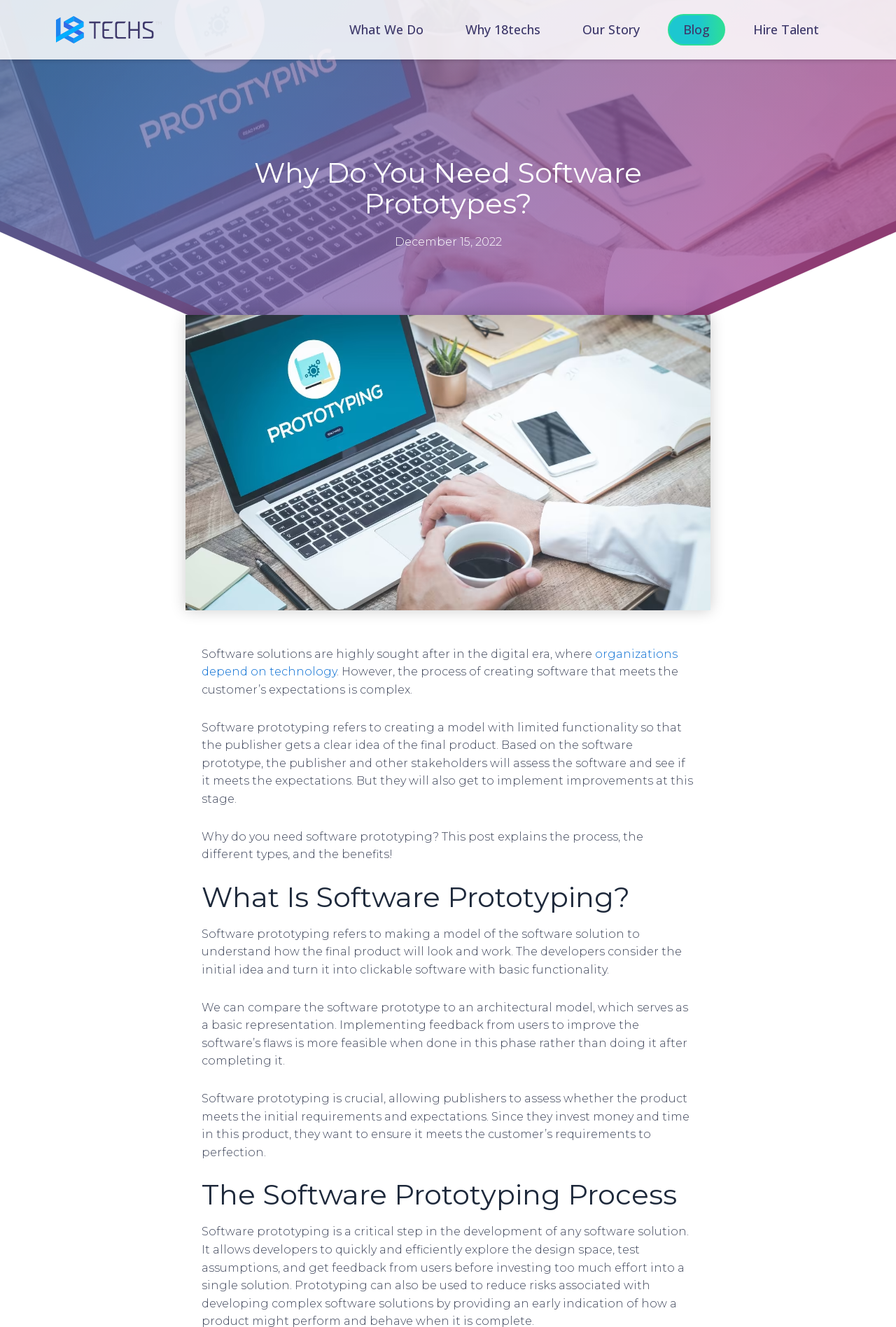Identify the bounding box coordinates of the element that should be clicked to fulfill this task: "Learn more about 'organizations depend on technology'". The coordinates should be provided as four float numbers between 0 and 1, i.e., [left, top, right, bottom].

[0.225, 0.488, 0.756, 0.511]